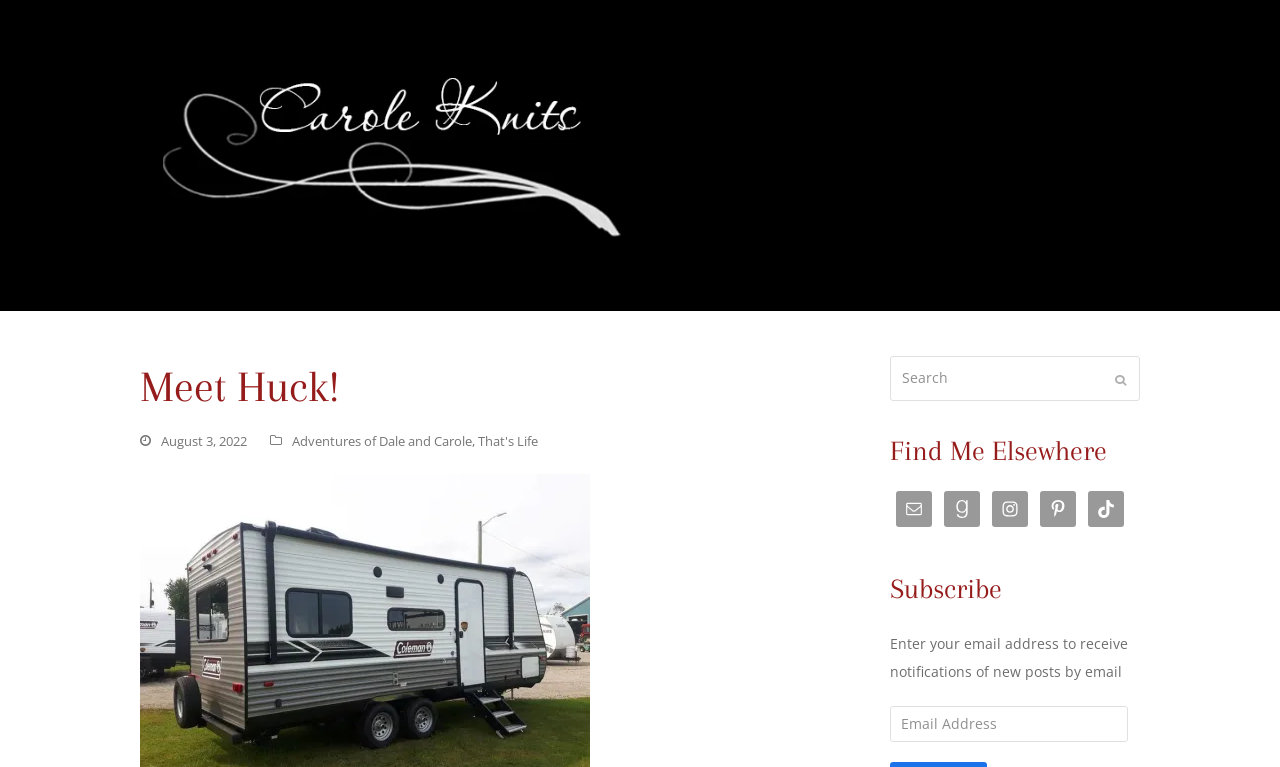Locate the bounding box coordinates of the region to be clicked to comply with the following instruction: "Enter your email address to subscribe". The coordinates must be four float numbers between 0 and 1, in the form [left, top, right, bottom].

[0.695, 0.92, 0.881, 0.968]